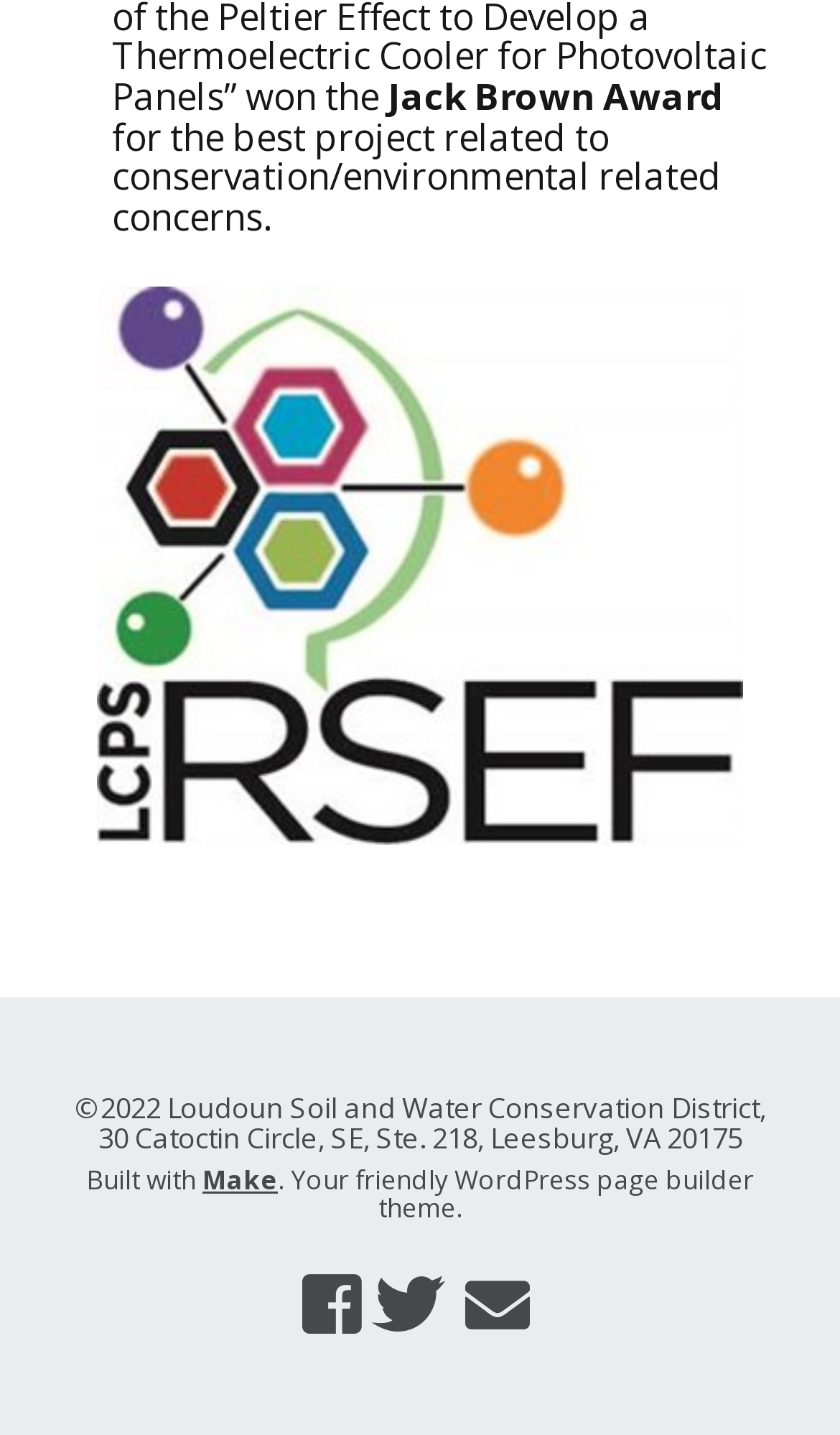Please specify the bounding box coordinates in the format (top-left x, top-left y, bottom-right x, bottom-right y), with all values as floating point numbers between 0 and 1. Identify the bounding box of the UI element described by: Twitter

[0.447, 0.885, 0.524, 0.934]